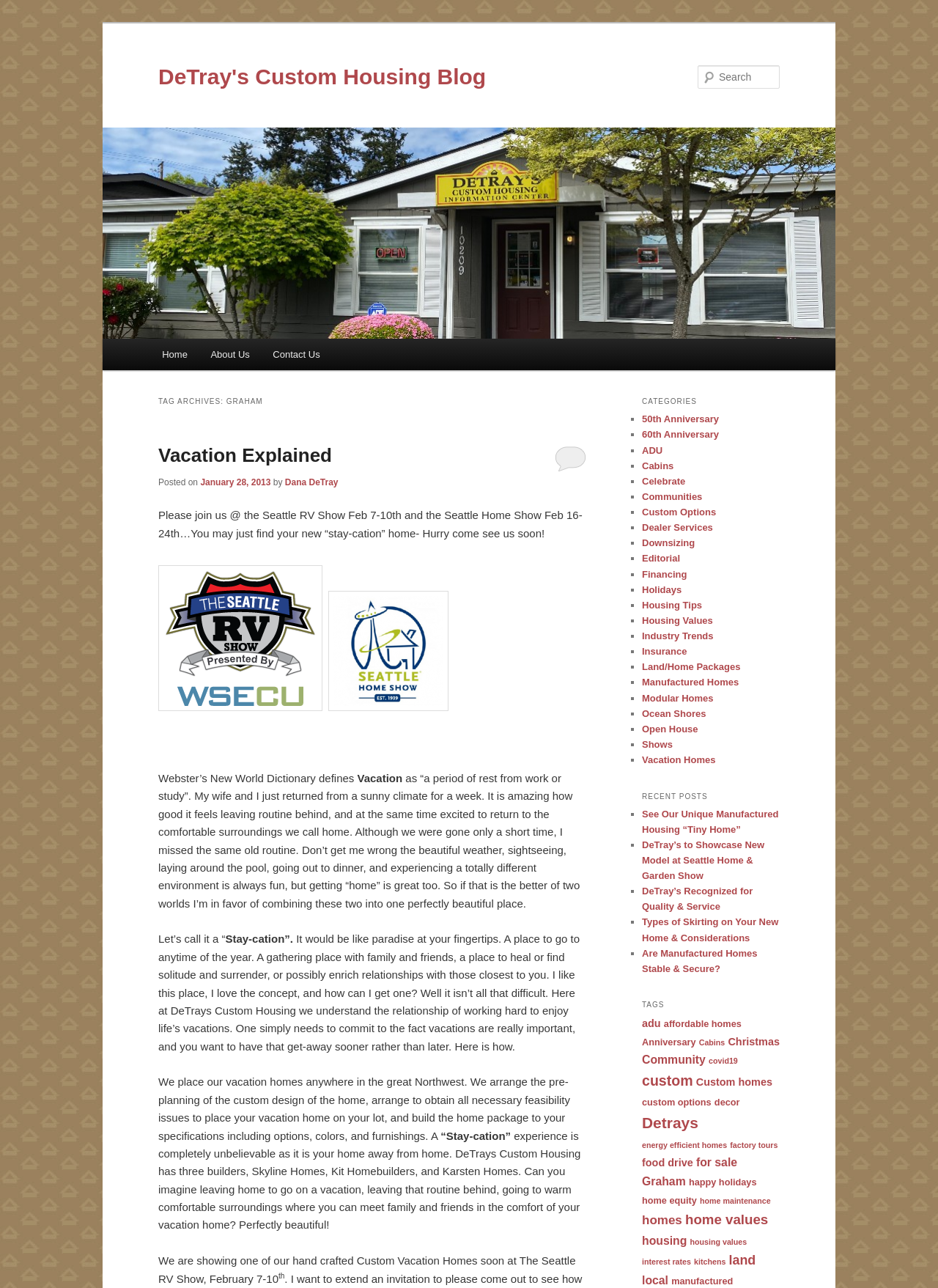Determine the bounding box coordinates for the HTML element mentioned in the following description: "parent_node: DeTray's Custom Housing Blog". The coordinates should be a list of four floats ranging from 0 to 1, represented as [left, top, right, bottom].

[0.109, 0.099, 0.891, 0.263]